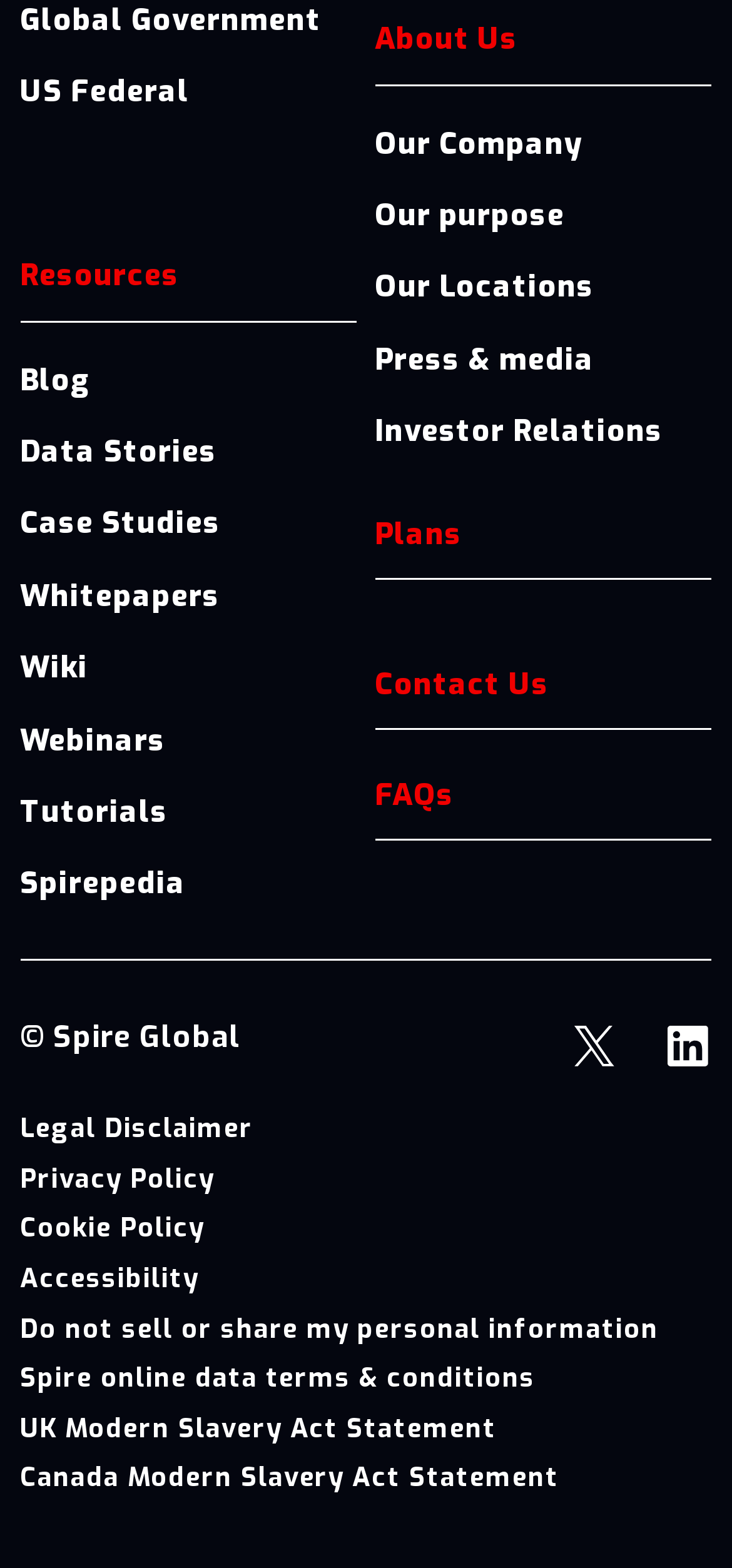Locate the bounding box coordinates of the clickable region necessary to complete the following instruction: "Read the blog". Provide the coordinates in the format of four float numbers between 0 and 1, i.e., [left, top, right, bottom].

[0.028, 0.22, 0.488, 0.266]